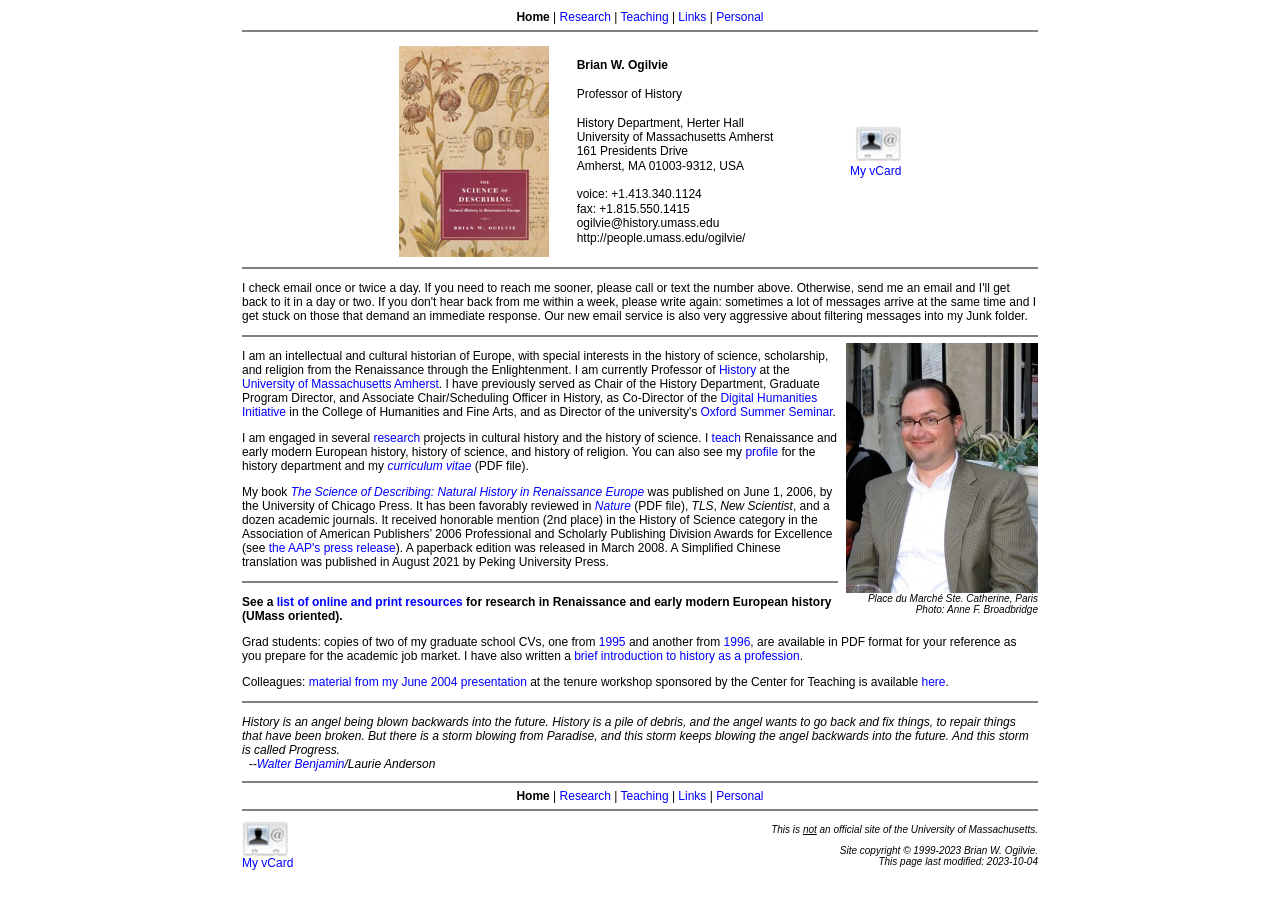Please provide a detailed answer to the question below based on the screenshot: 
What is the professor's field of study?

The professor's field of study can be inferred from the content of the webpage, which mentions the history of science, scholarship, and religion from the Renaissance through the Enlightenment. The professor's research projects and teaching areas also suggest a focus on the history of science.